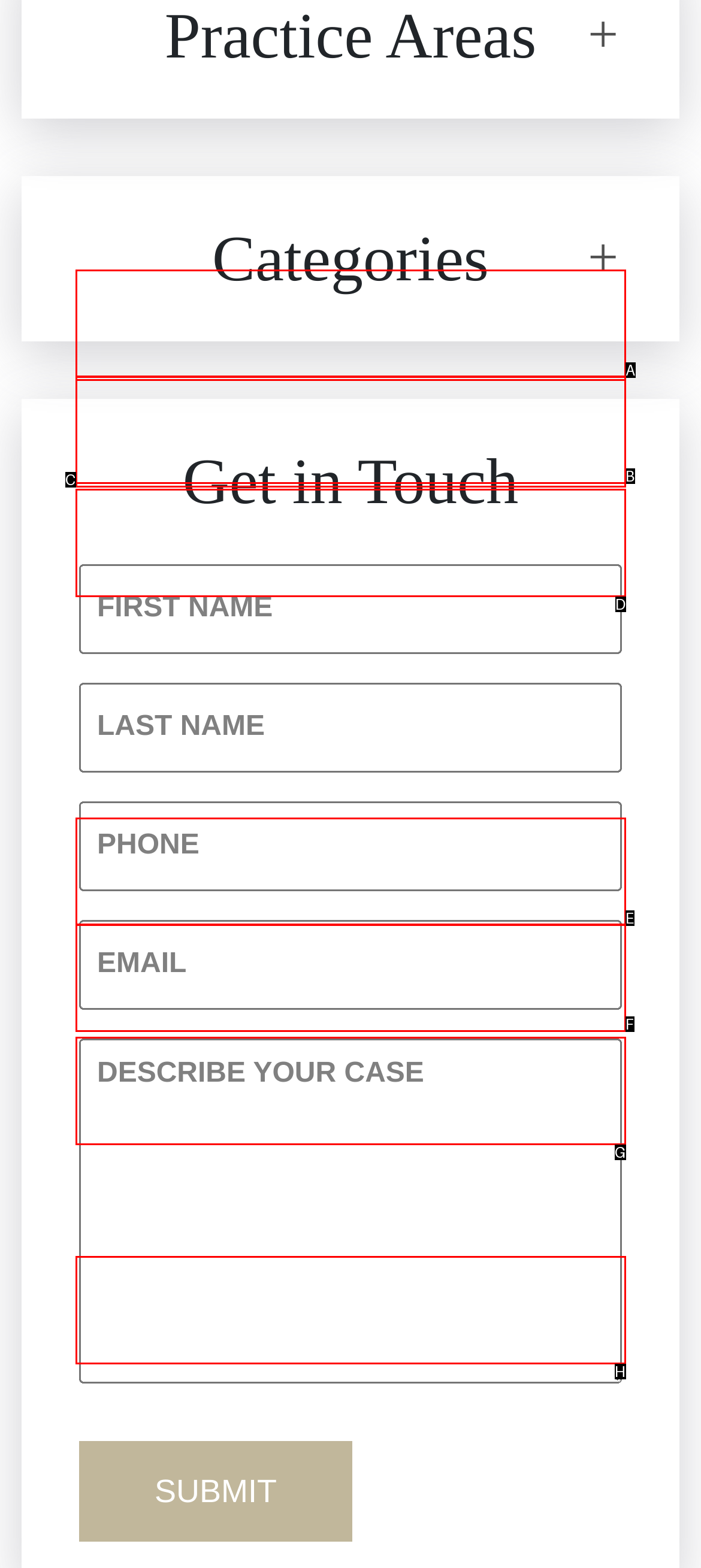Identify the option that corresponds to the description: Evans Moore, LLC 
Provide the letter of the matching option from the available choices directly.

D